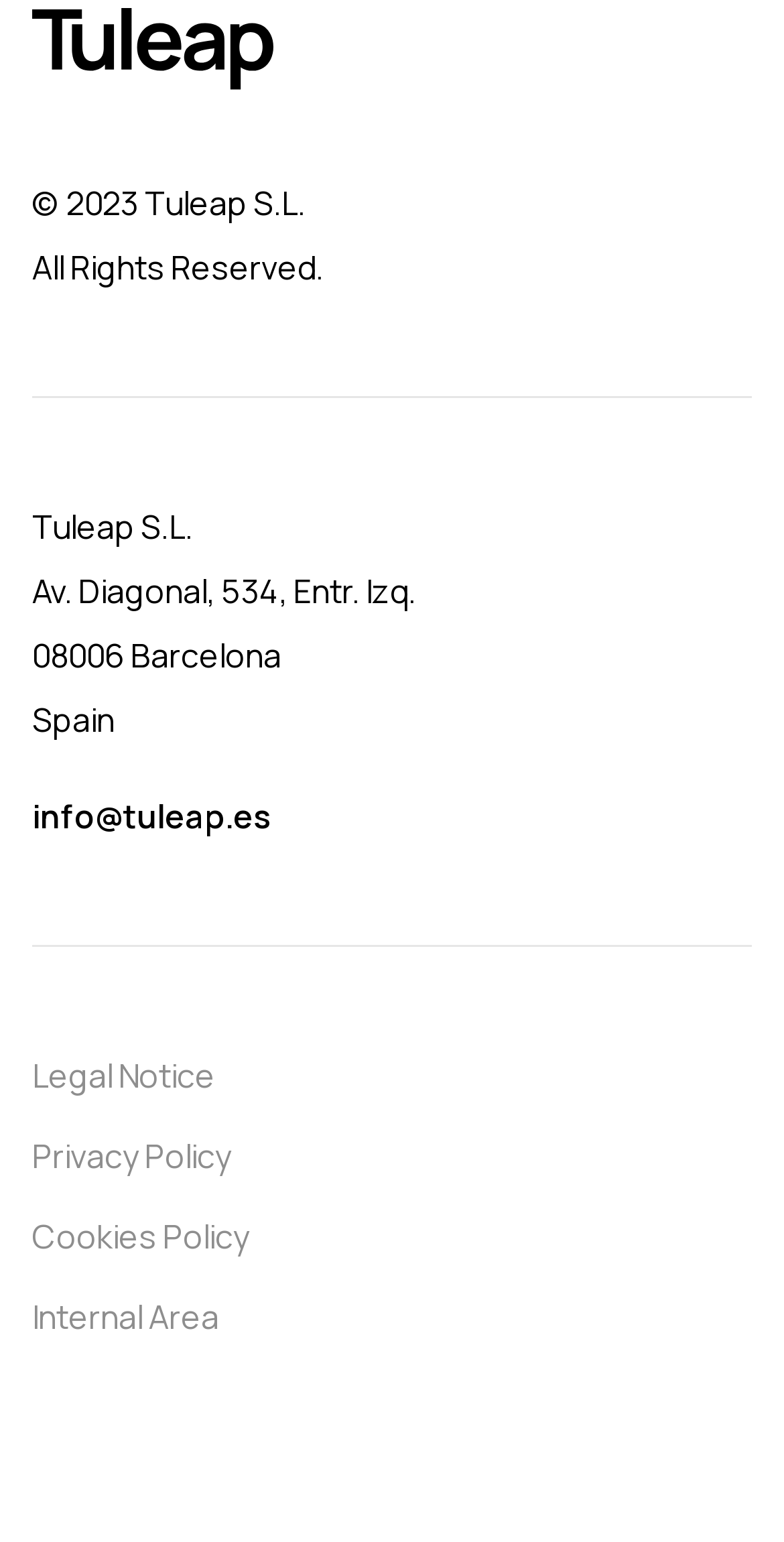Provide a one-word or short-phrase response to the question:
How many links are available in the footer?

5